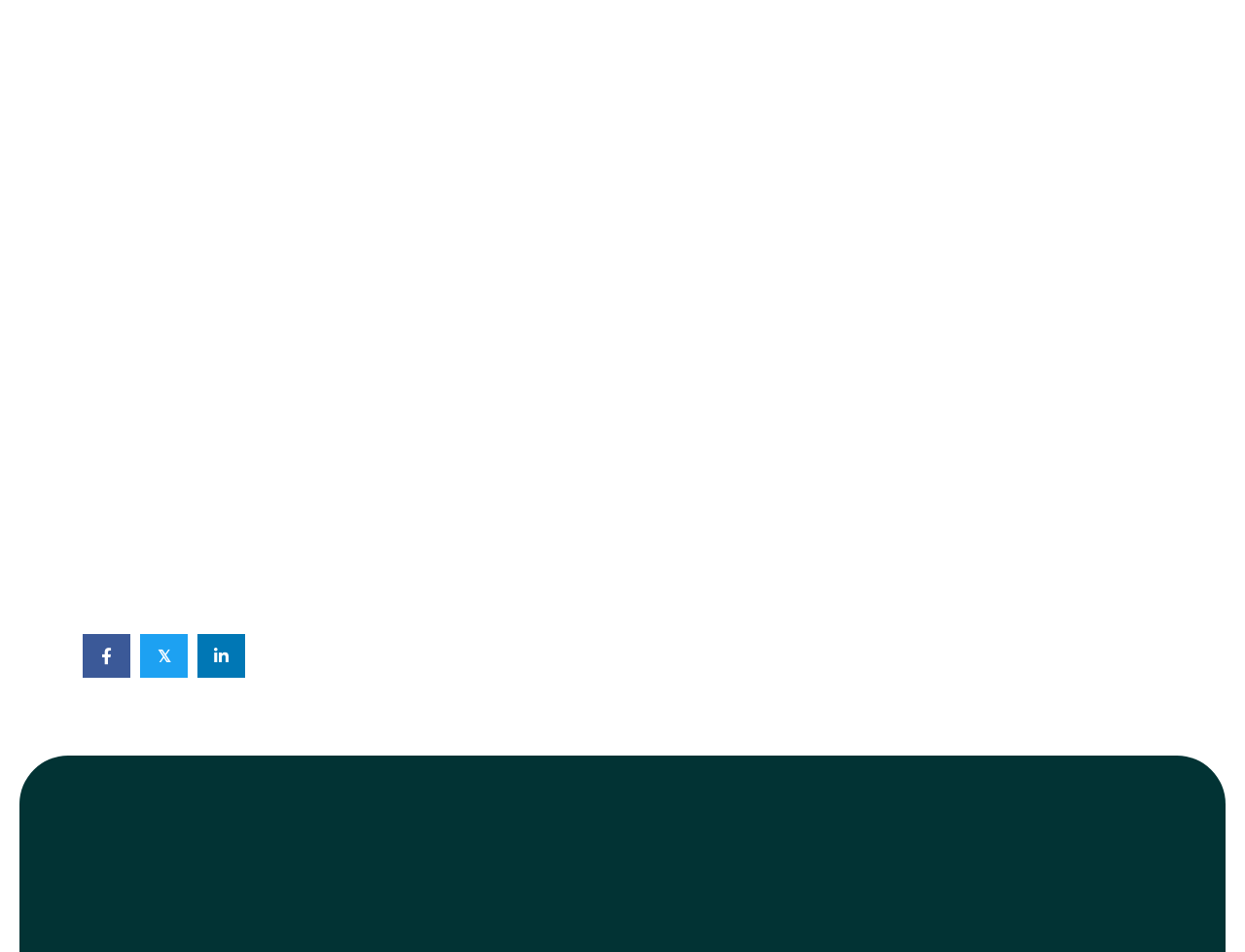Using the element description: "Get started", determine the bounding box coordinates for the specified UI element. The coordinates should be four float numbers between 0 and 1, [left, top, right, bottom].

[0.066, 0.113, 0.129, 0.133]